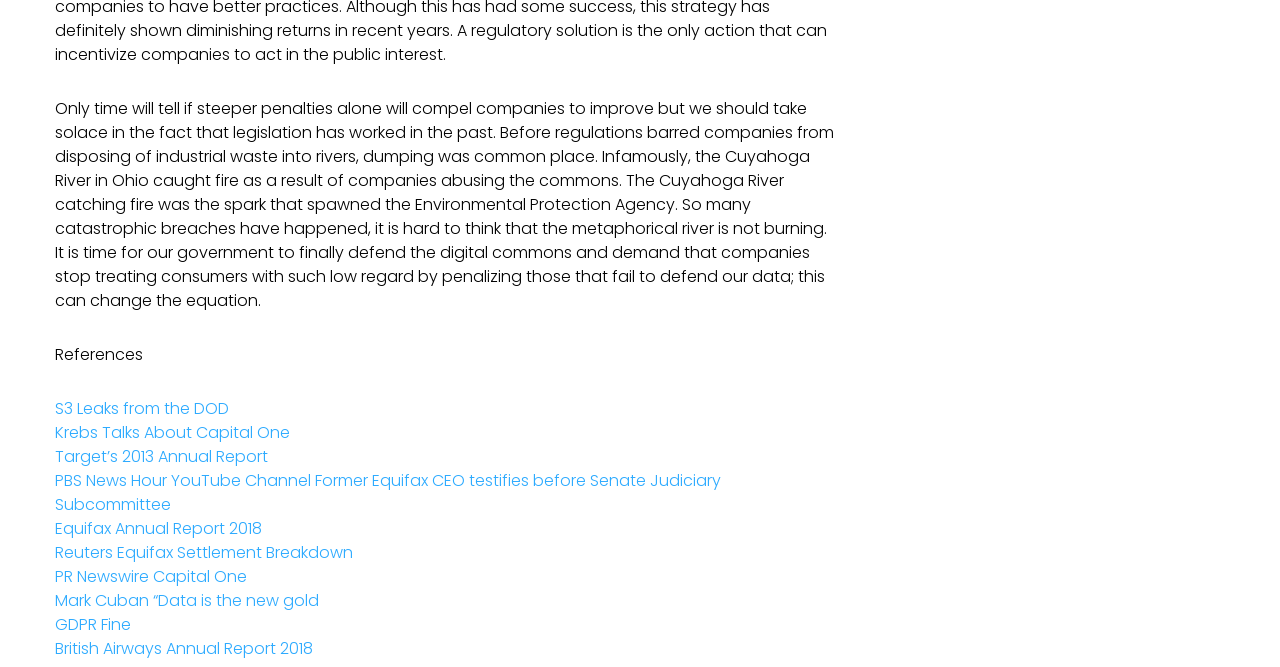Determine the bounding box coordinates for the region that must be clicked to execute the following instruction: "View Target’s 2013 Annual Report".

[0.043, 0.667, 0.209, 0.702]